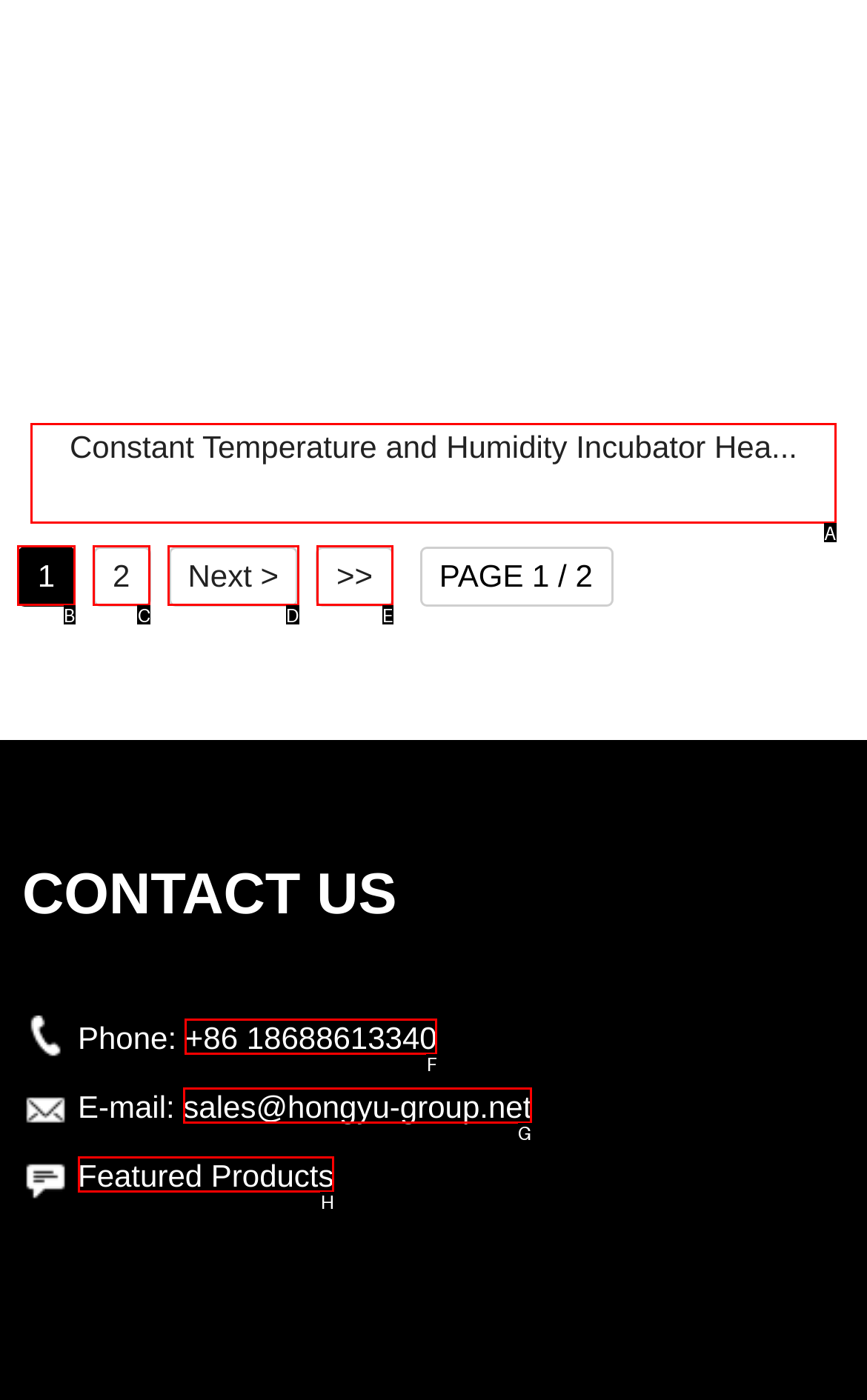Which HTML element matches the description: sales@hongyu-group.net the best? Answer directly with the letter of the chosen option.

G